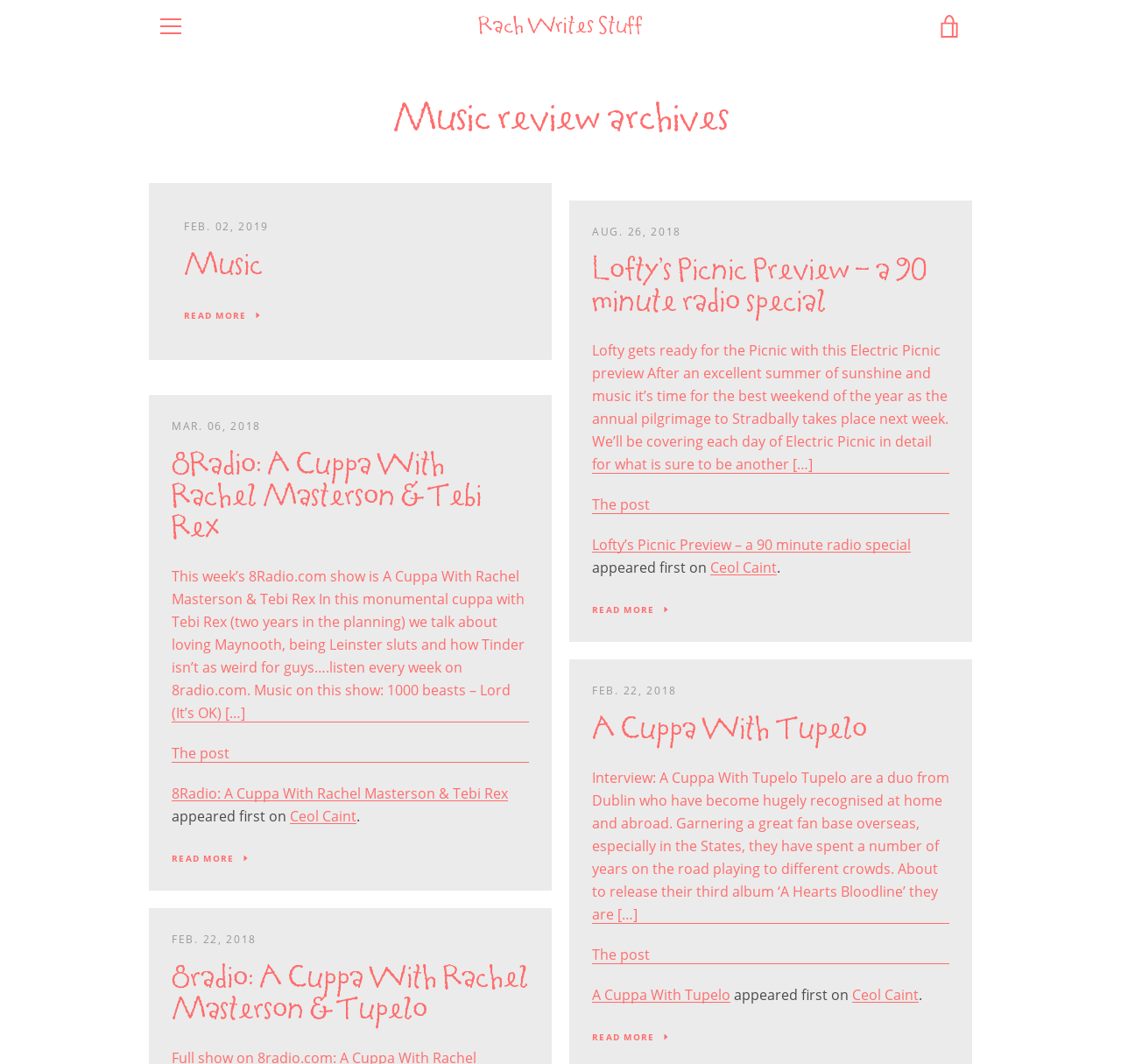Give a one-word or short phrase answer to this question: 
What type of content is available on this webpage?

Music reviews and podcasts